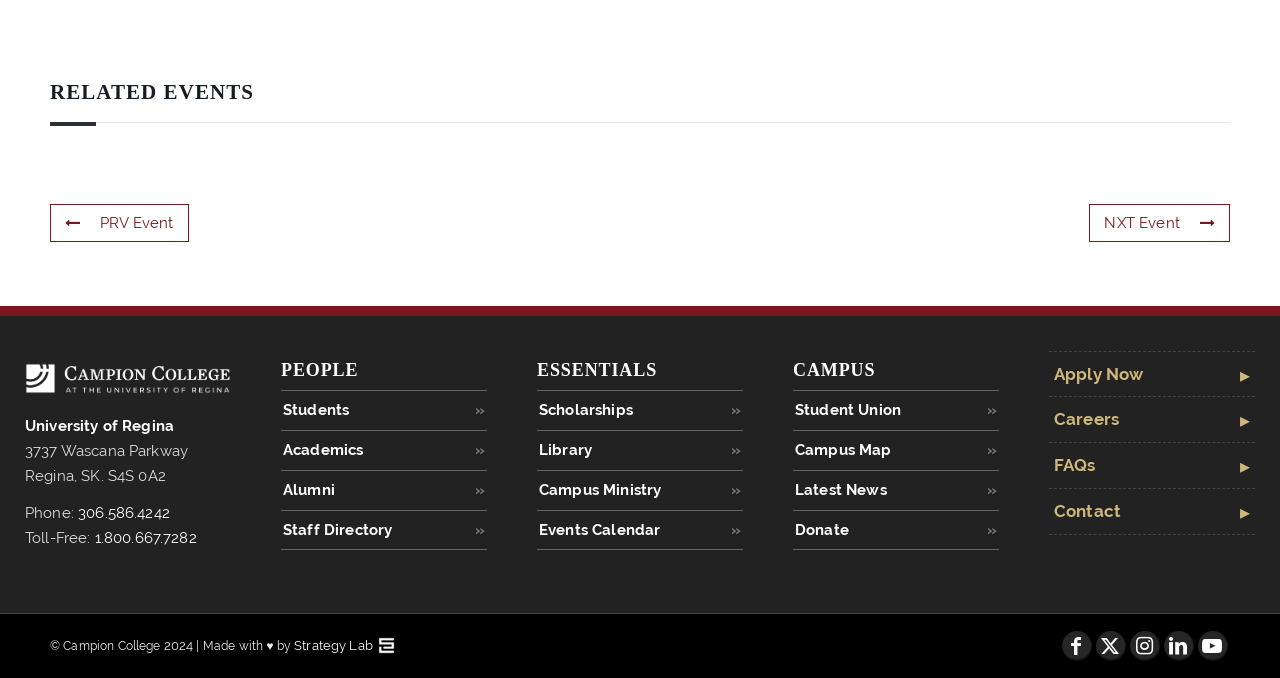Pinpoint the bounding box coordinates of the area that must be clicked to complete this instruction: "Contact the university".

[0.02, 0.744, 0.133, 0.77]